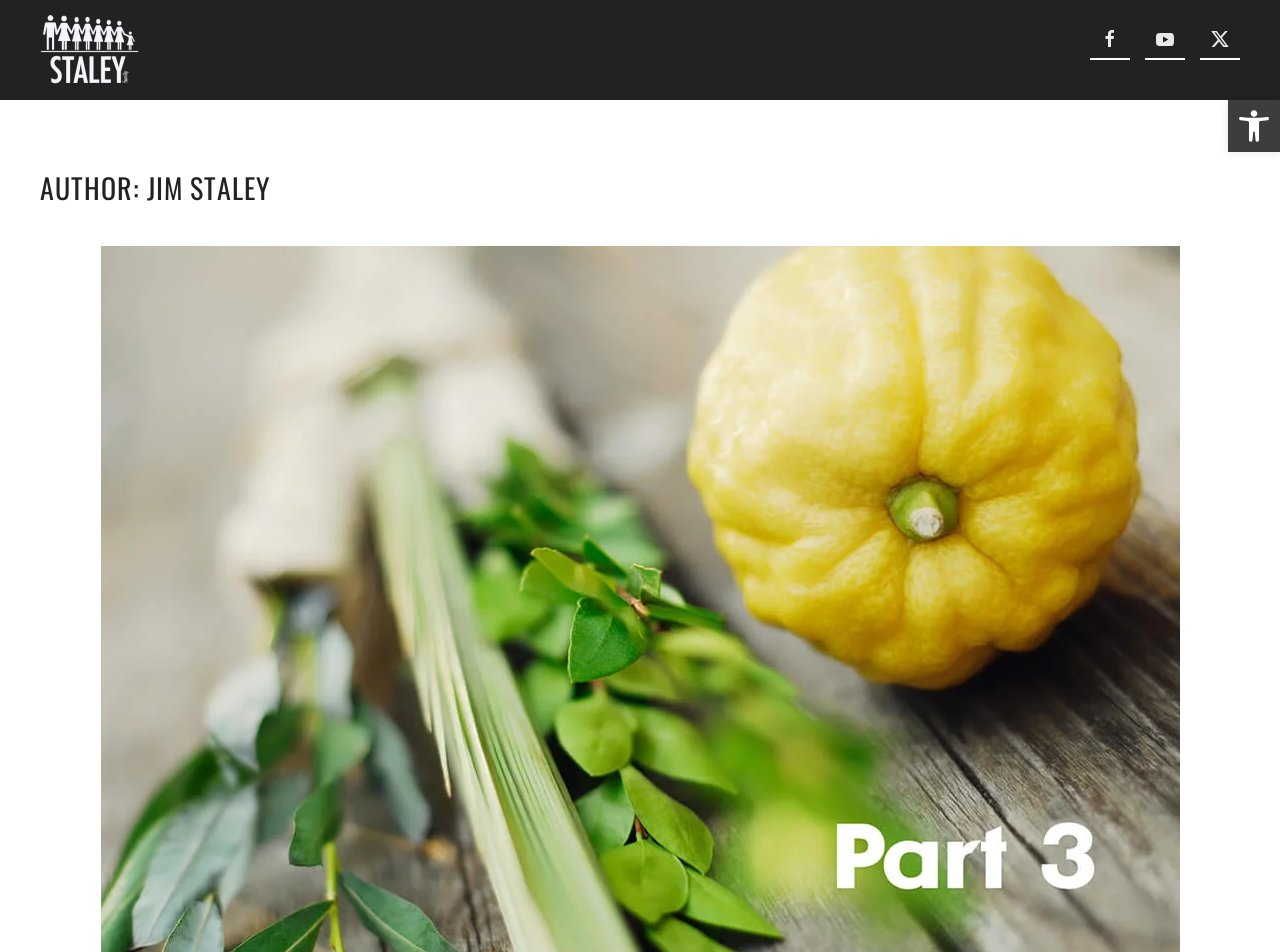How many social media links are there?
Using the image as a reference, answer the question in detail.

There are three social media links located at the top right corner of the webpage, each represented by an image and a link. These links are stacked vertically and have similar bounding box coordinates, indicating that they are likely social media links.